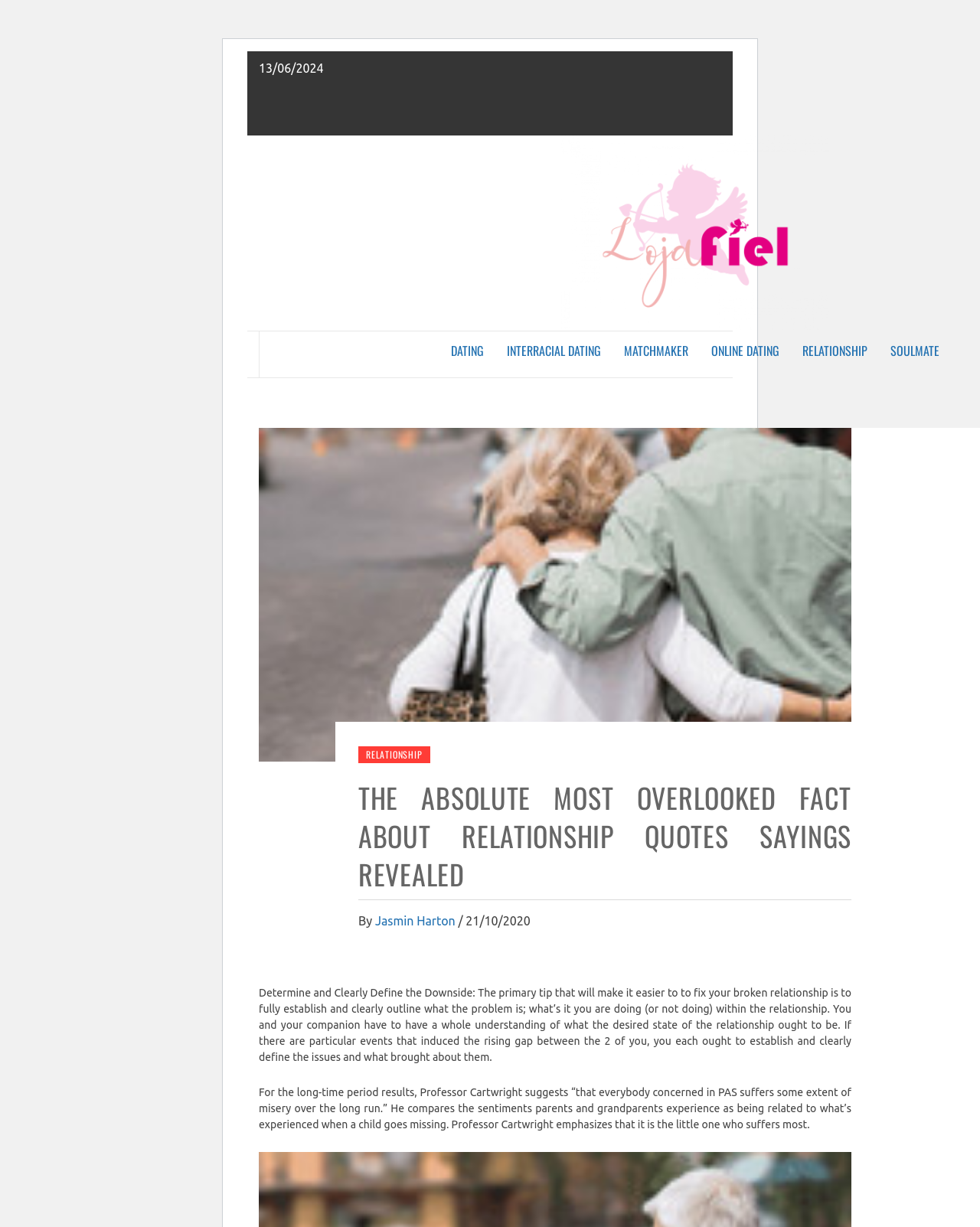Use one word or a short phrase to answer the question provided: 
What is the primary tip to fix a broken relationship?

Determine and clearly define the downside